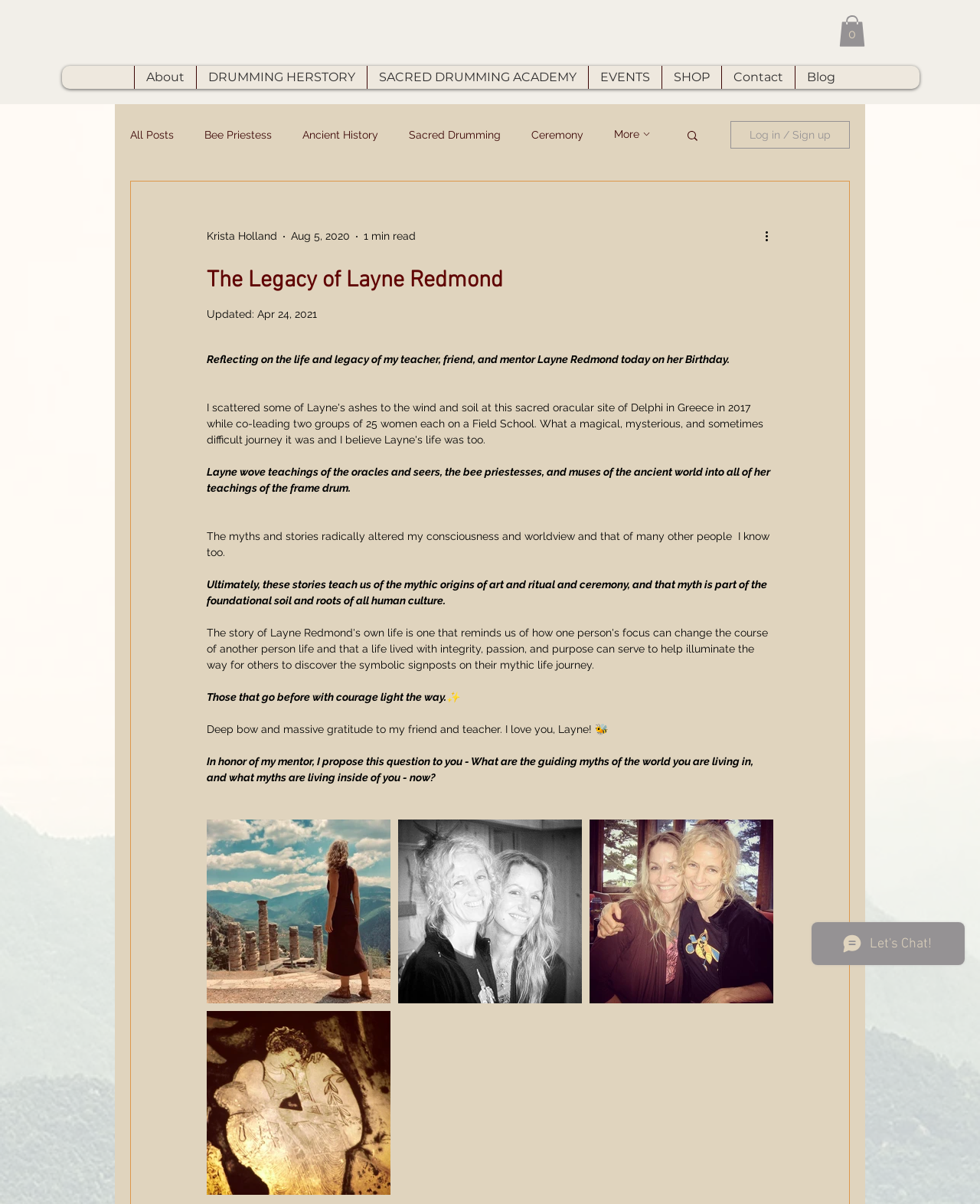Please reply with a single word or brief phrase to the question: 
What is the author's action in honor of Layne Redmond?

Scattering ashes